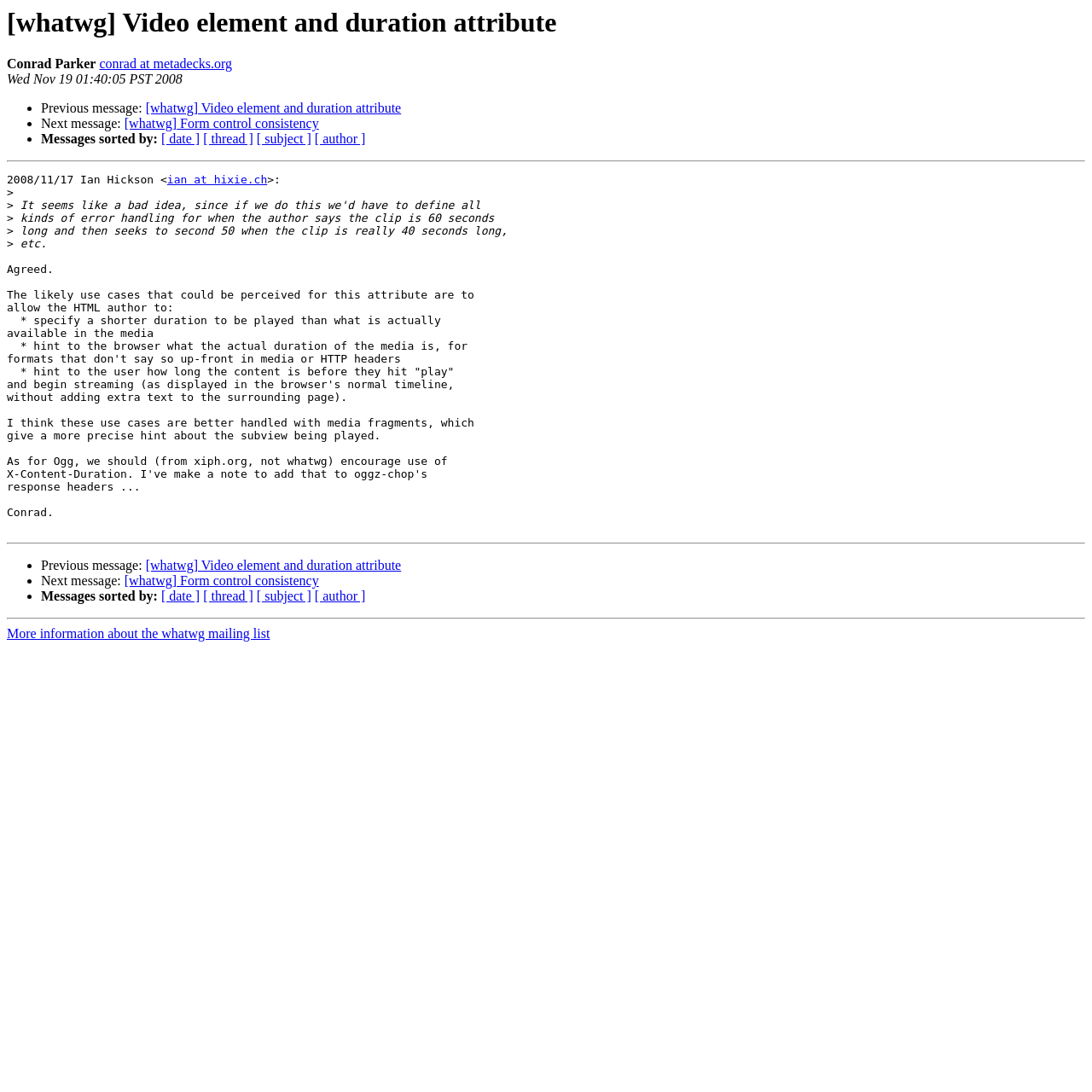Craft a detailed narrative of the webpage's structure and content.

This webpage appears to be a discussion thread from the whatwg mailing list, focused on the topic of the video element and duration attribute. At the top, there is a heading with the title of the thread, followed by the name "Conrad Parker" and a link to his email address. Below this, there is a timestamp indicating when the message was sent.

The main content of the page is a message from Ian Hickson, which discusses error handling for video clips with incorrect duration attributes. The message is divided into several paragraphs, with the text wrapping to the next line. There are no images on the page.

To the left of the message, there are navigation links to previous and next messages in the thread, as well as links to sort the messages by date, thread, subject, or author. These links are arranged vertically, with bullet points separating each option.

The page is divided into sections by horizontal separator lines, which separate the heading and navigation links from the main message, and the main message from the footer. In the footer, there are additional navigation links to previous and next messages, as well as a link to more information about the whatwg mailing list.